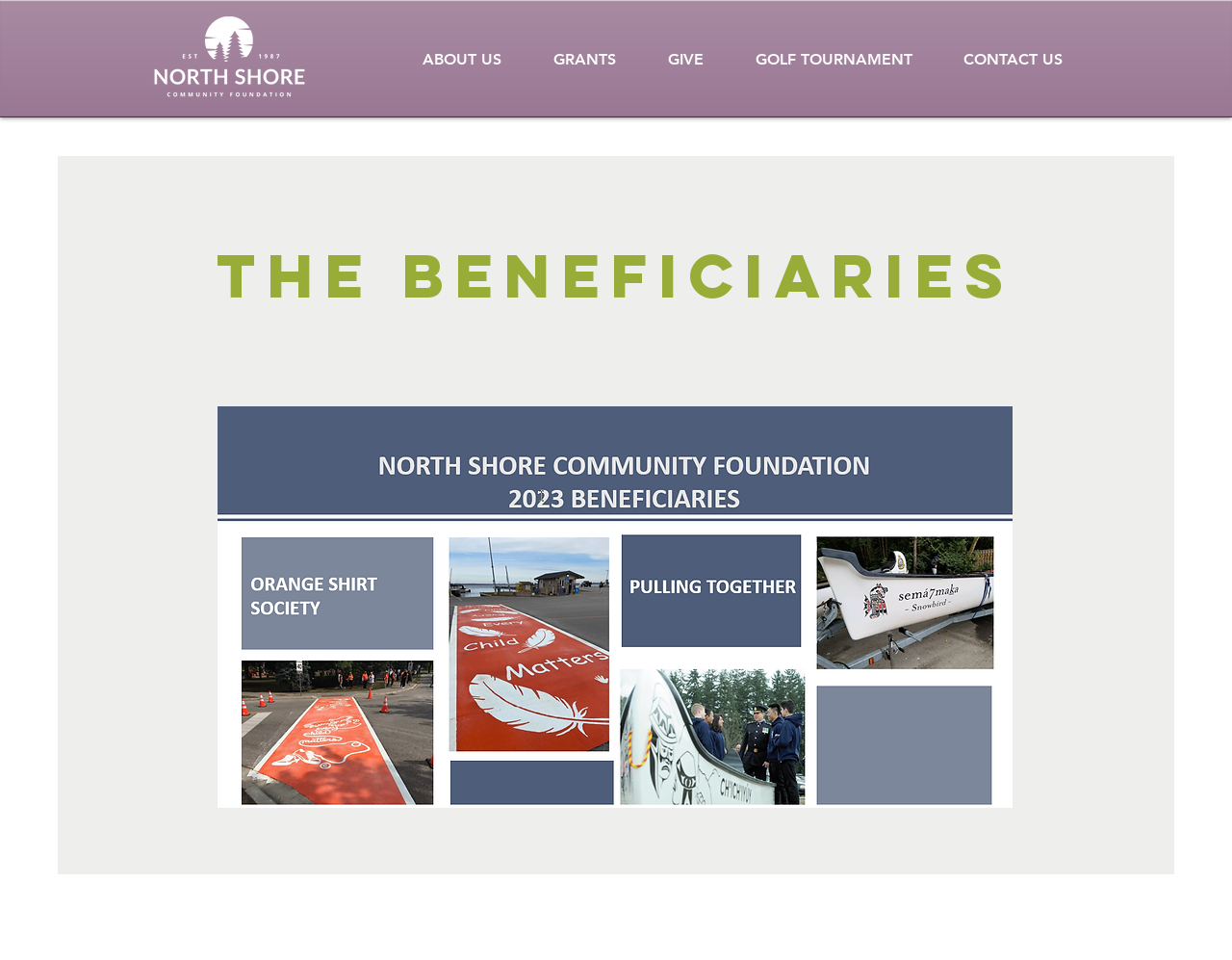Utilize the details in the image to give a detailed response to the question: How many links are in the navigation menu?

I can see the navigation menu has links to 'ABOUT US', 'GRANTS', 'GIVE', 'GOLF TOURNAMENT', and 'CONTACT US', which makes a total of 5 links.